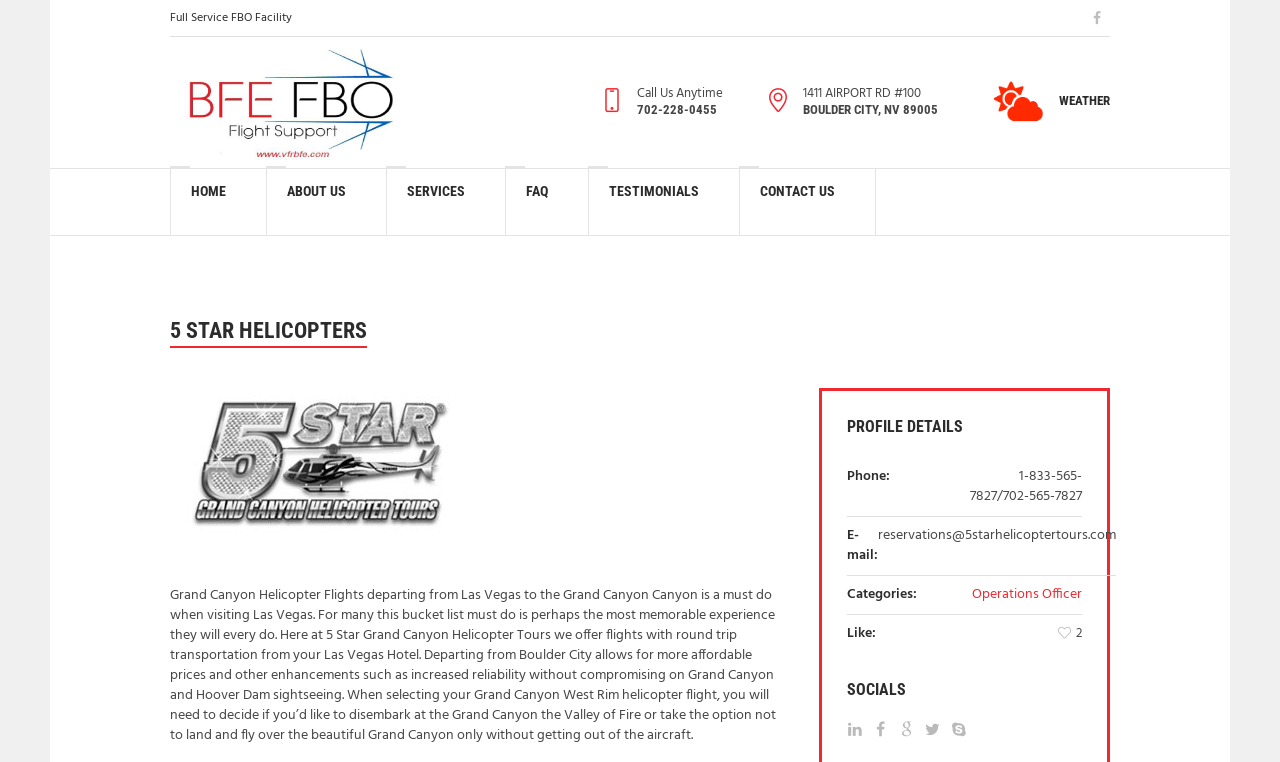What is the address of 5 Star Helicopters?
Respond to the question with a well-detailed and thorough answer.

I found the address by looking at the top section of the webpage, where it lists the address and phone number.